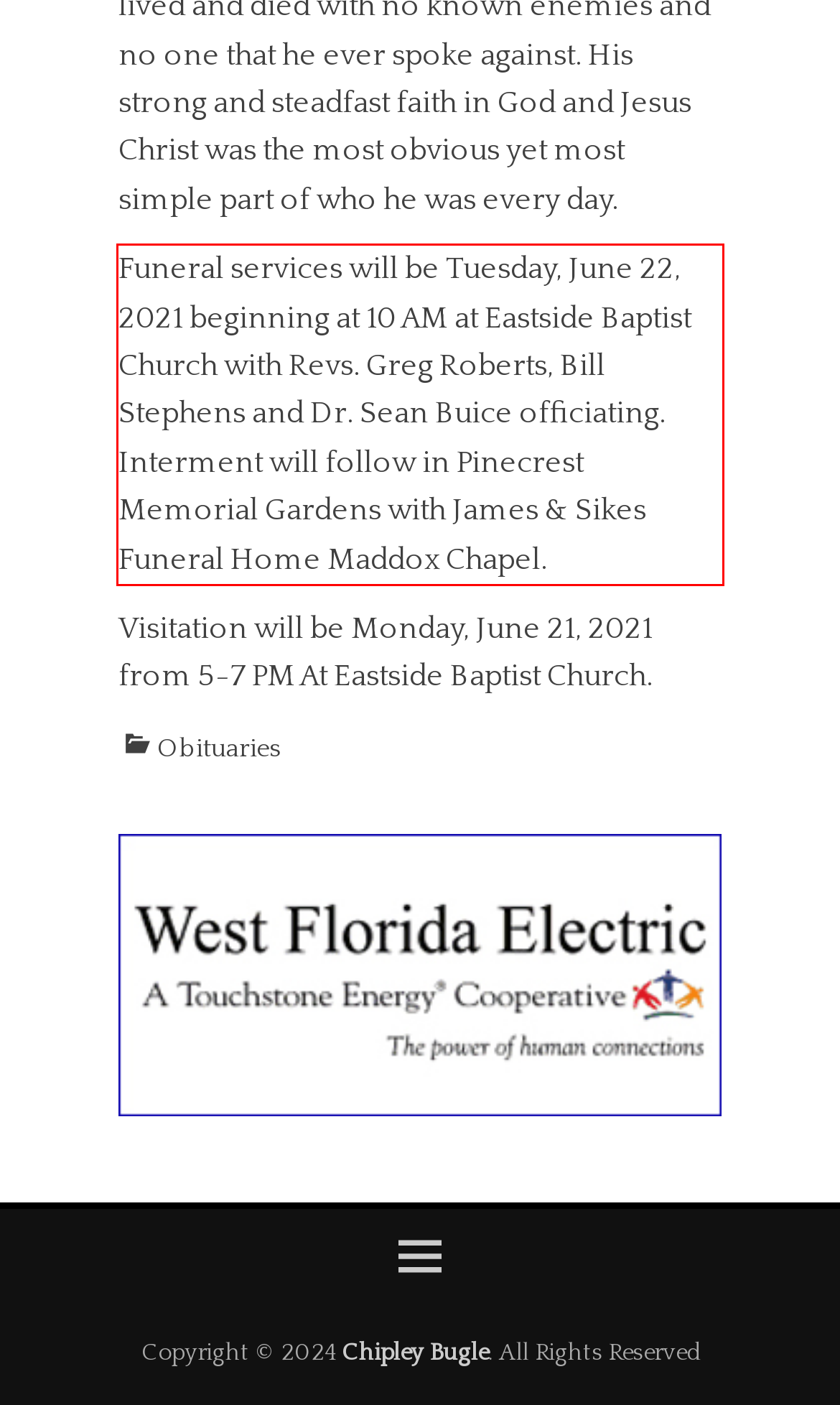Please take the screenshot of the webpage, find the red bounding box, and generate the text content that is within this red bounding box.

Funeral services will be Tuesday, June 22, 2021 beginning at 10 AM at Eastside Baptist Church with Revs. Greg Roberts, Bill Stephens and Dr. Sean Buice officiating. Interment will follow in Pinecrest Memorial Gardens with James & Sikes Funeral Home Maddox Chapel.